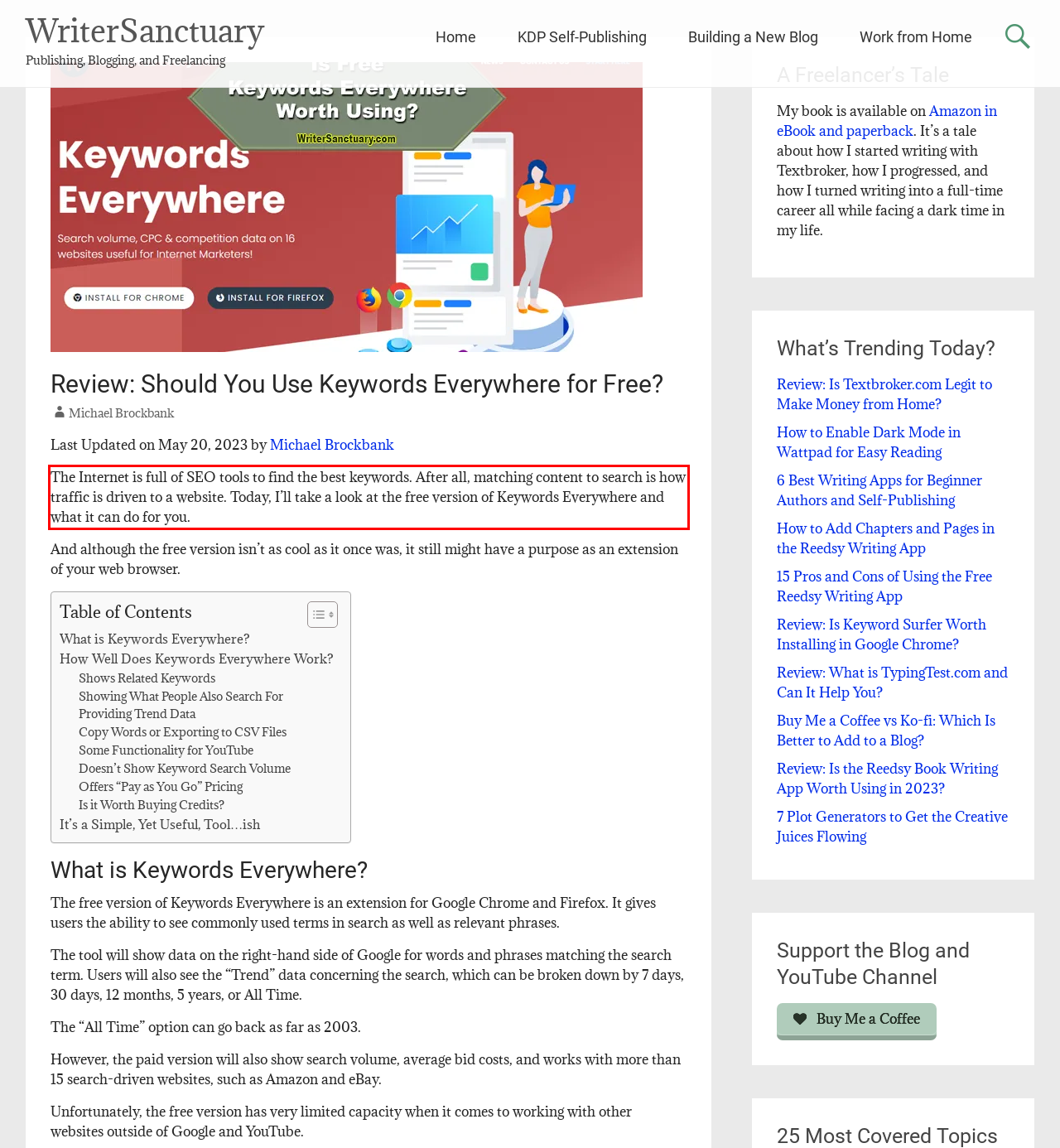Examine the webpage screenshot, find the red bounding box, and extract the text content within this marked area.

The Internet is full of SEO tools to find the best keywords. After all, matching content to search is how traffic is driven to a website. Today, I’ll take a look at the free version of Keywords Everywhere and what it can do for you.